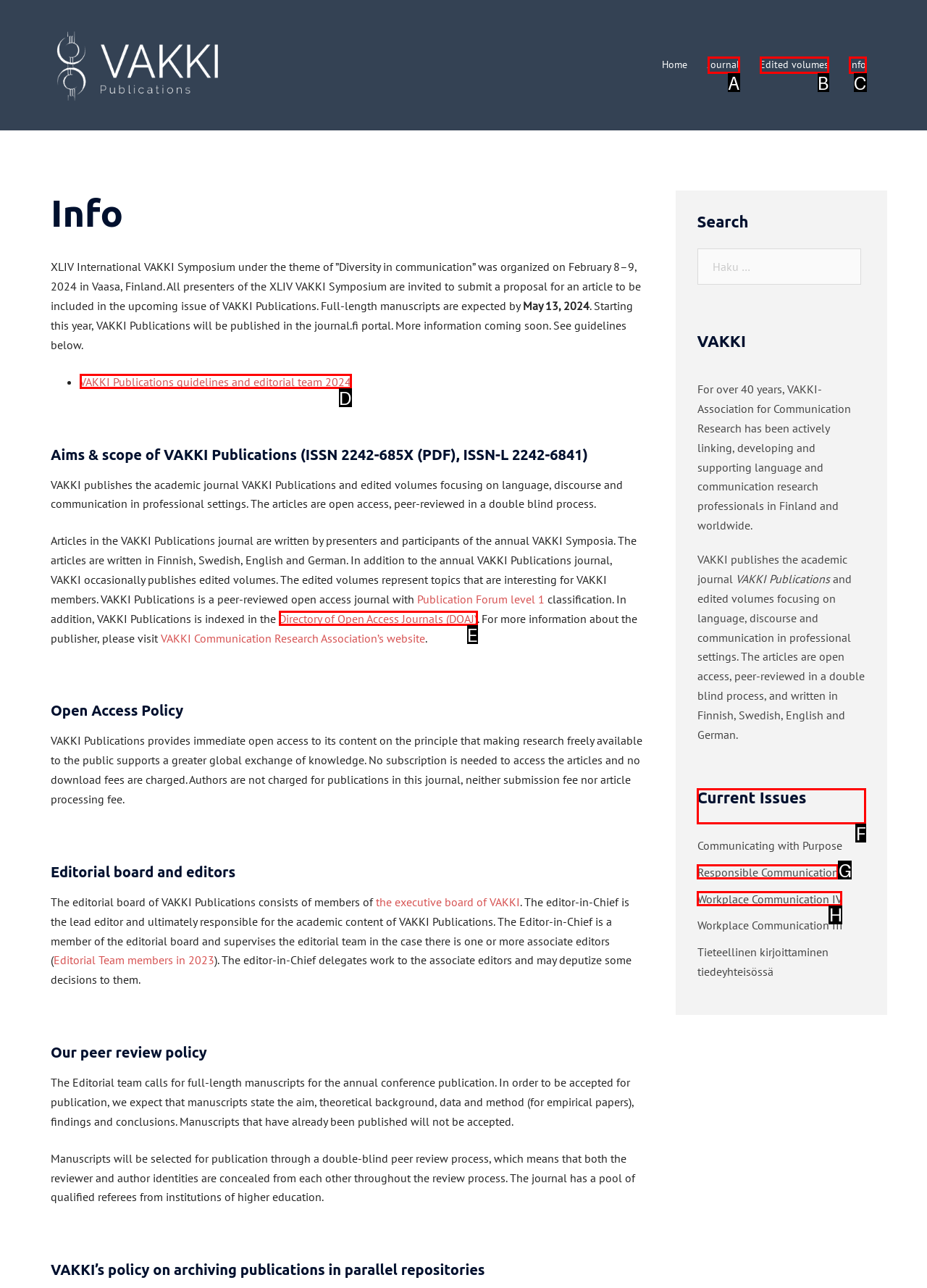Given the task: Check the 'Current Issues', indicate which boxed UI element should be clicked. Provide your answer using the letter associated with the correct choice.

F